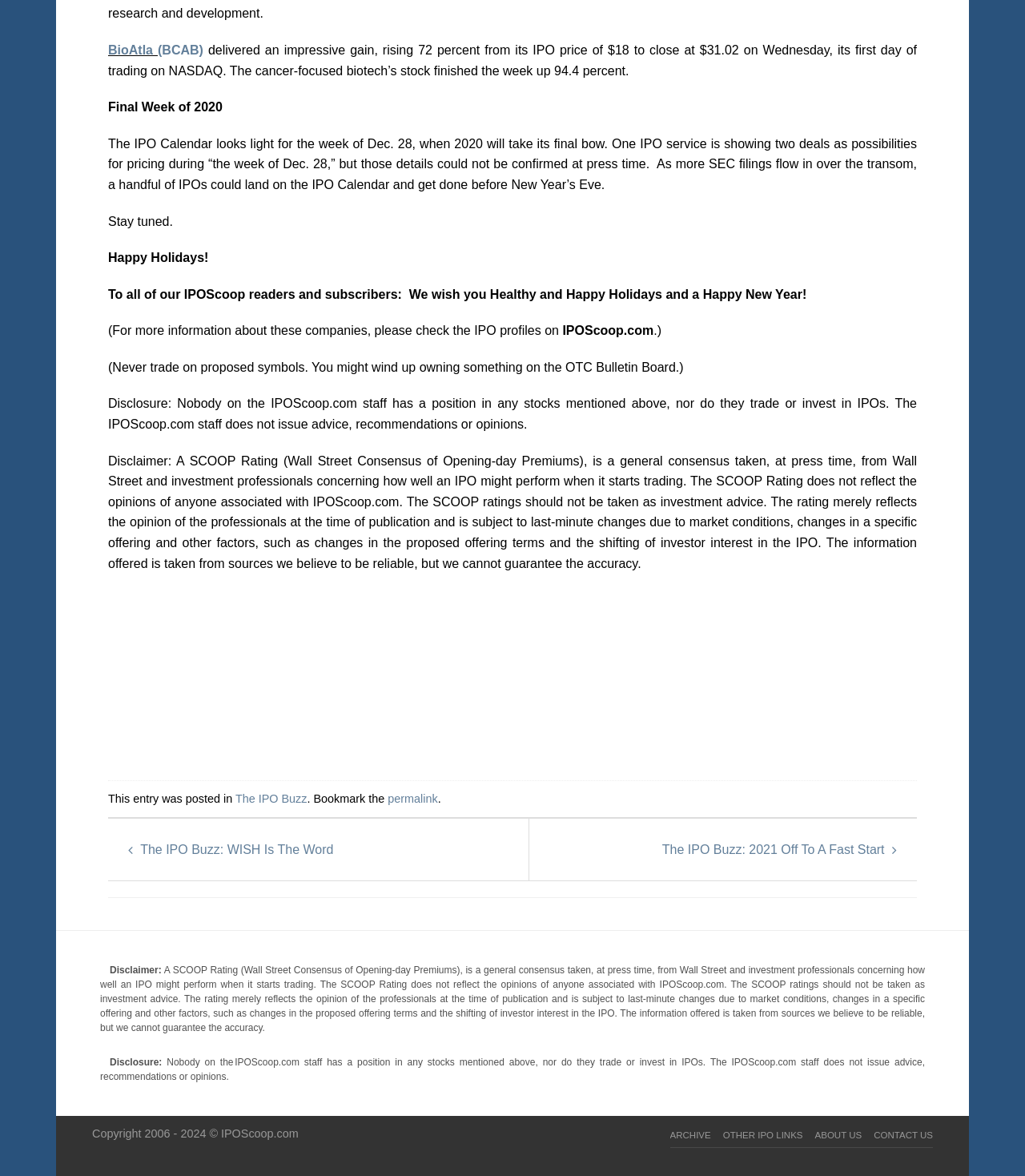Identify the bounding box coordinates for the element that needs to be clicked to fulfill this instruction: "Visit the ARCHIVE page". Provide the coordinates in the format of four float numbers between 0 and 1: [left, top, right, bottom].

[0.654, 0.959, 0.694, 0.975]